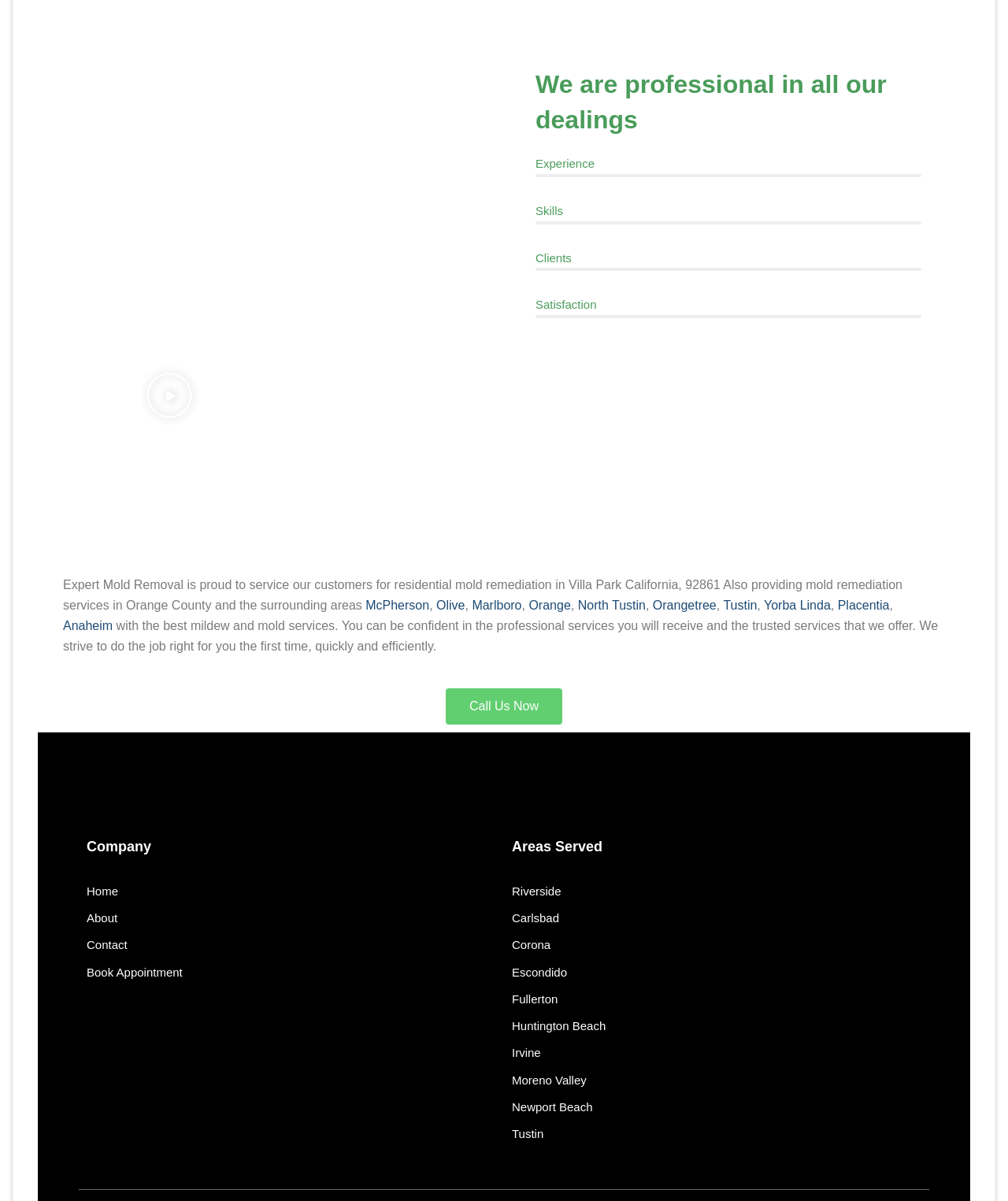What is the main service offered by the company?
Analyze the screenshot and provide a detailed answer to the question.

The webpage mentions 'residential mold remediation' as one of the services provided by the company, and it is likely the main service offered based on the content and structure of the webpage.